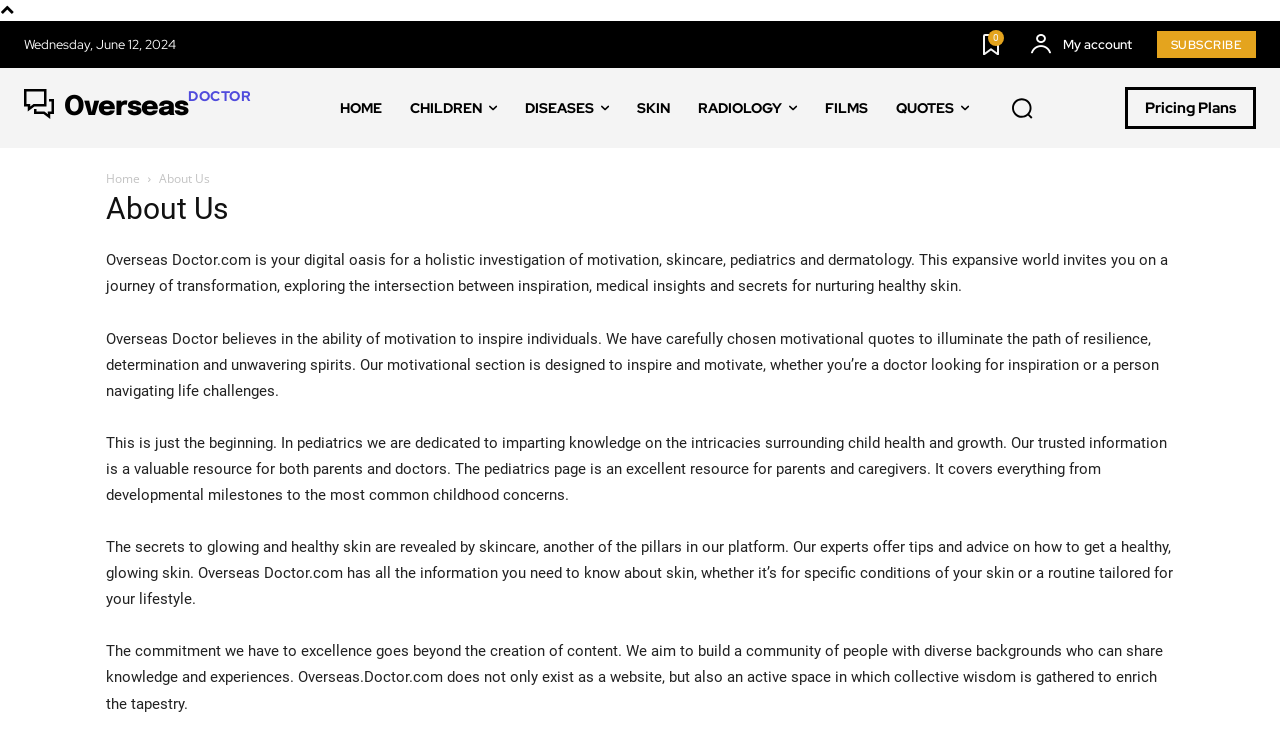Pinpoint the bounding box coordinates of the clickable element to carry out the following instruction: "Read the latest post 'Unleashing Precision: The Rise of the Base Editing Market'."

None